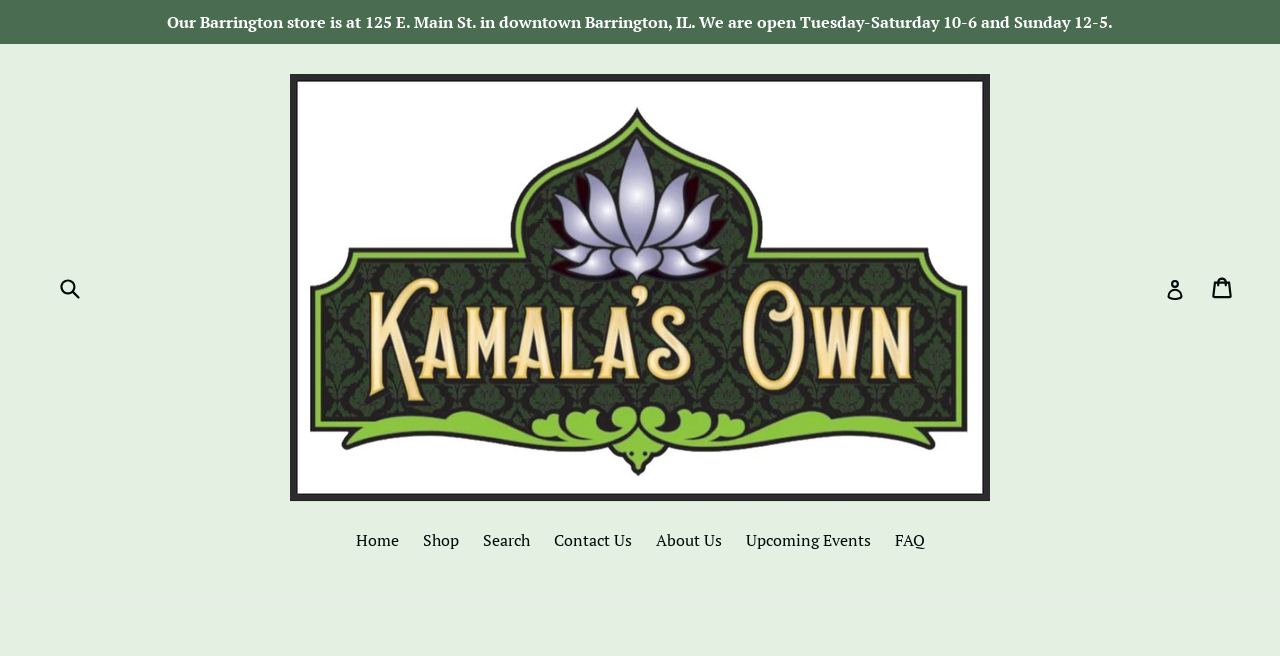Locate the bounding box coordinates of the clickable region to complete the following instruction: "Visit Kamala's Own Perfumery homepage."

[0.227, 0.113, 0.773, 0.765]